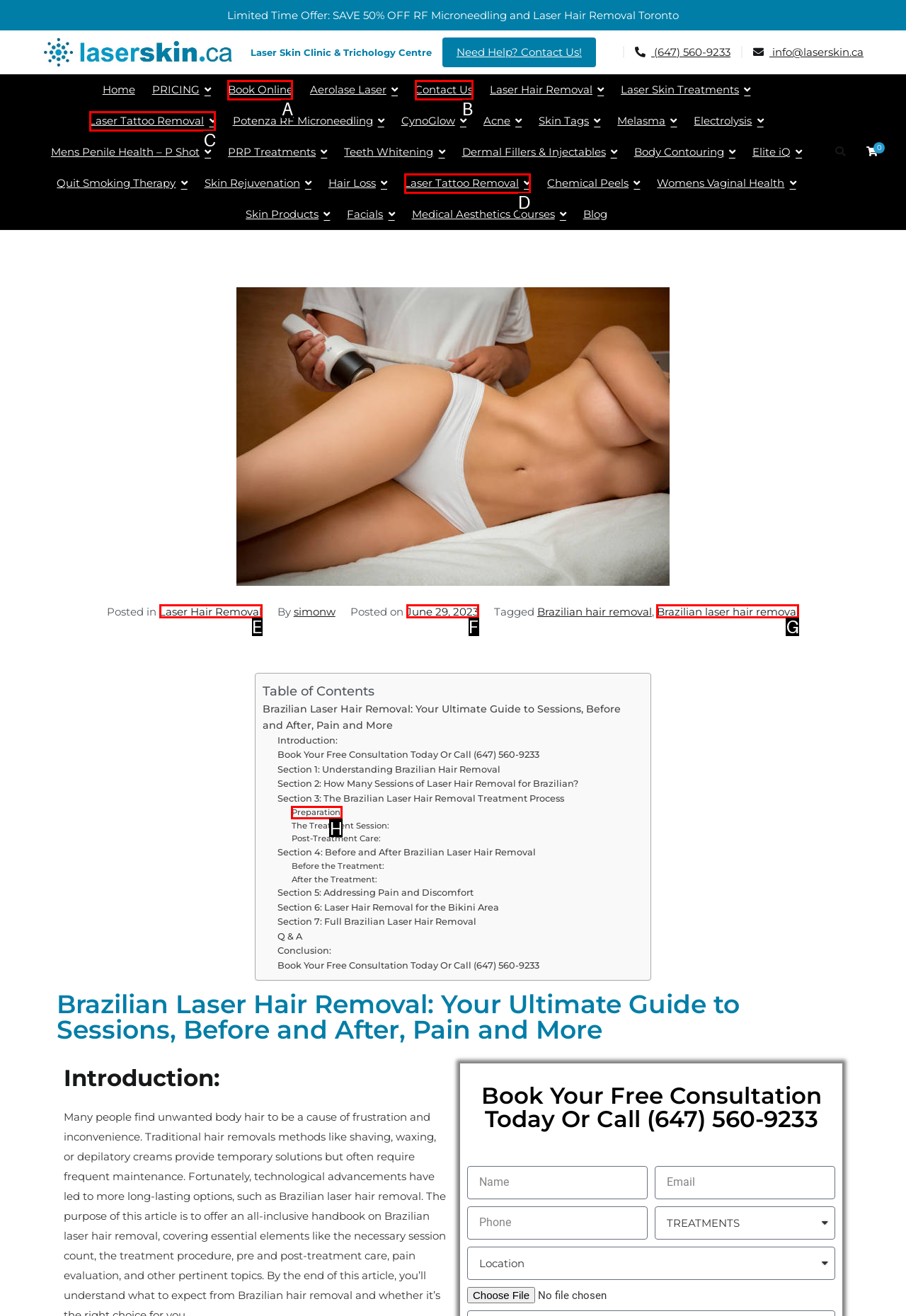Given the description: Laser Hair Removal, identify the HTML element that corresponds to it. Respond with the letter of the correct option.

E